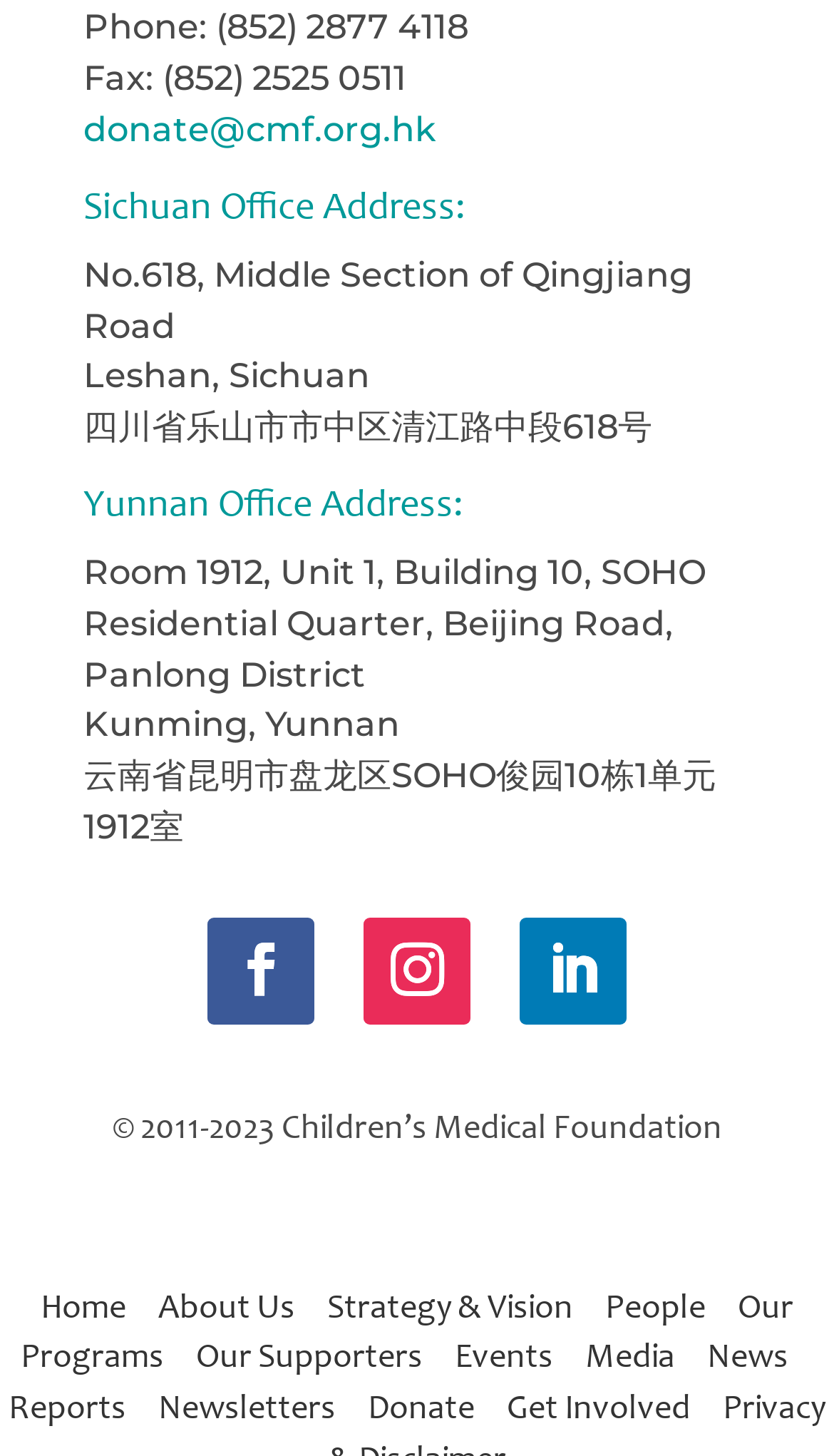Please provide a comprehensive answer to the question below using the information from the image: What is the address of the Sichuan office?

I found the address by looking at the StaticText elements under the heading 'Sichuan Office Address:' which are 'No.618, Middle Section of Qingjiang Road', 'Leshan, Sichuan', and '四川省乐山市市中区清江路中段618号'.